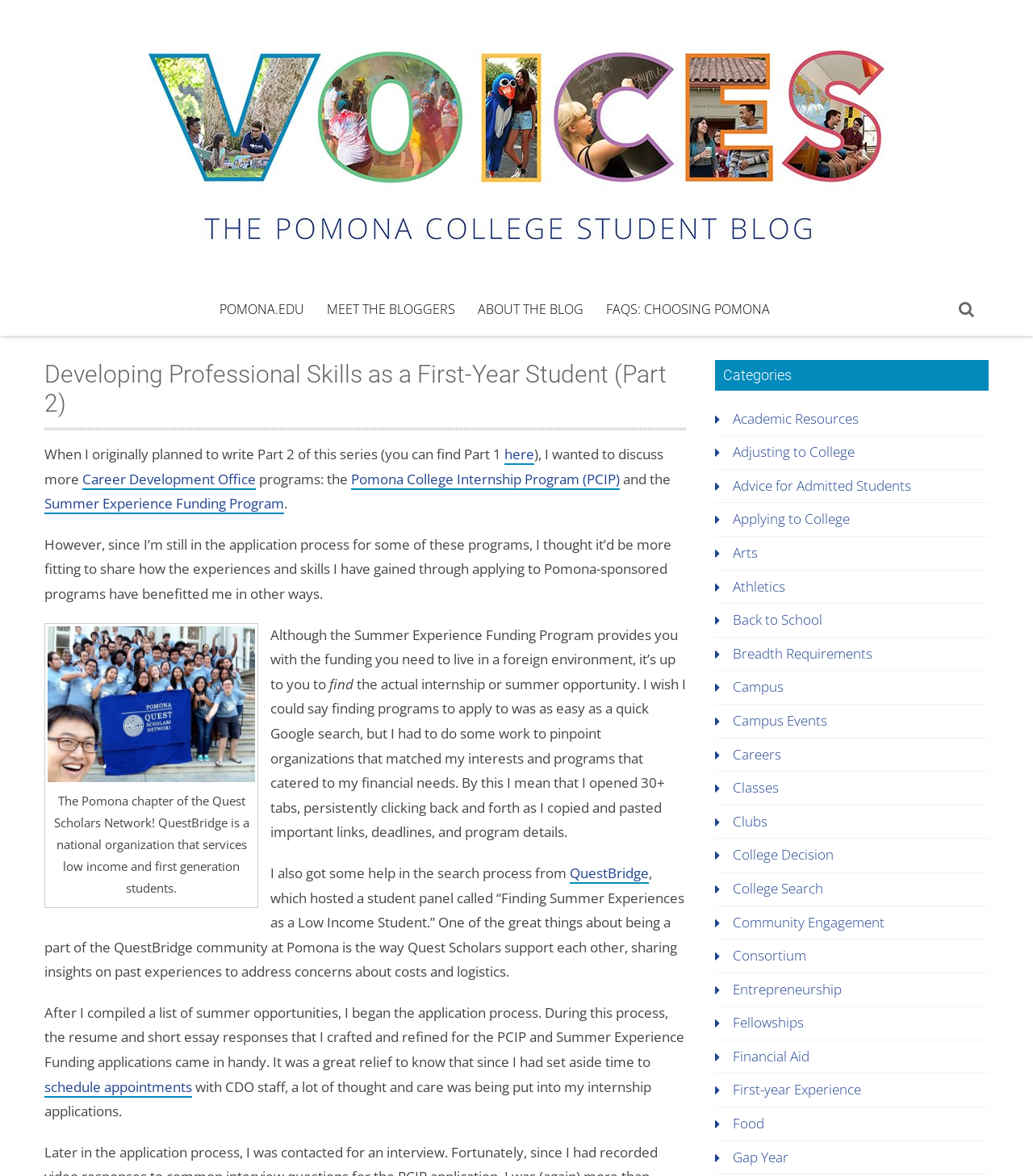Determine the bounding box coordinates of the clickable element necessary to fulfill the instruction: "explore the 'Categories' section". Provide the coordinates as four float numbers within the 0 to 1 range, i.e., [left, top, right, bottom].

[0.692, 0.306, 0.957, 0.332]